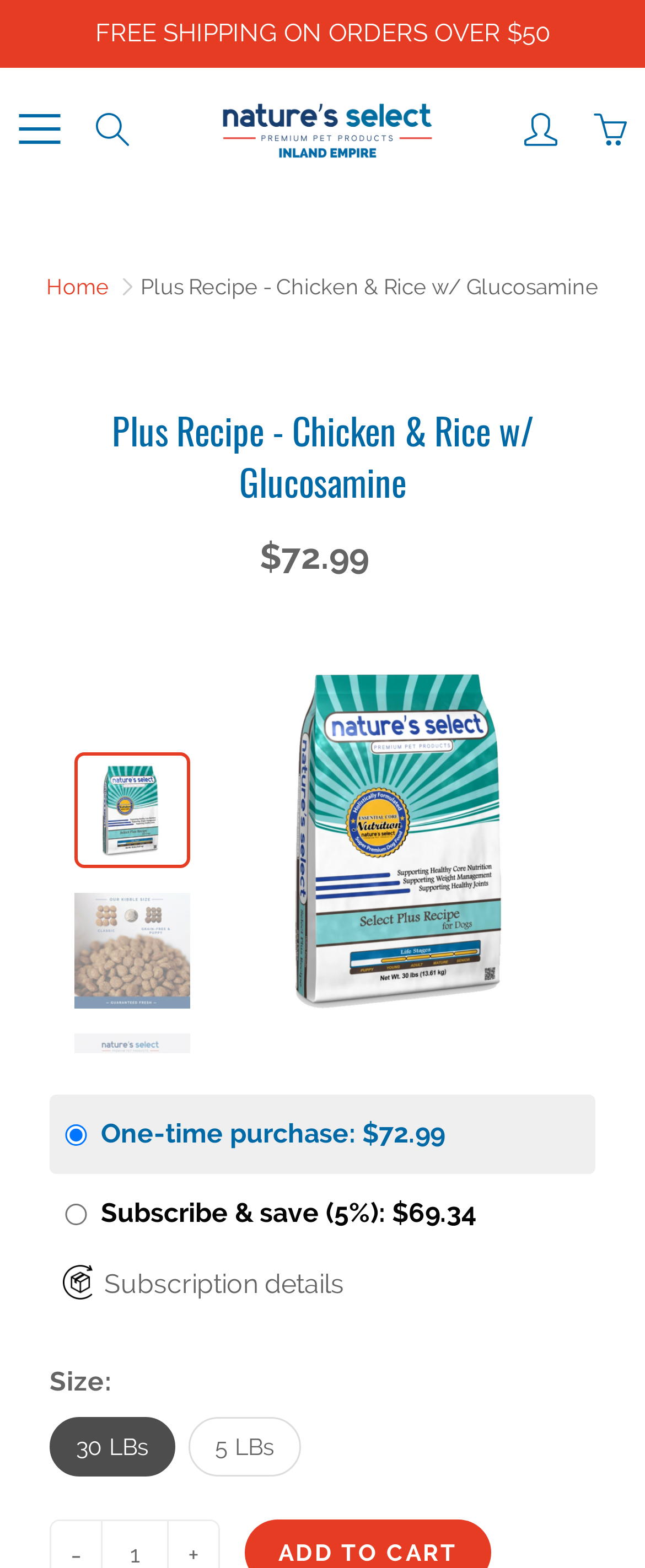How many purchase options are available?
From the details in the image, provide a complete and detailed answer to the question.

I counted the number of radio buttons in the 'Purchase options' section, which are 'One-time purchase: original price' and 'Subscribe & save subscription discount recurring price', so there are 2 purchase options available.